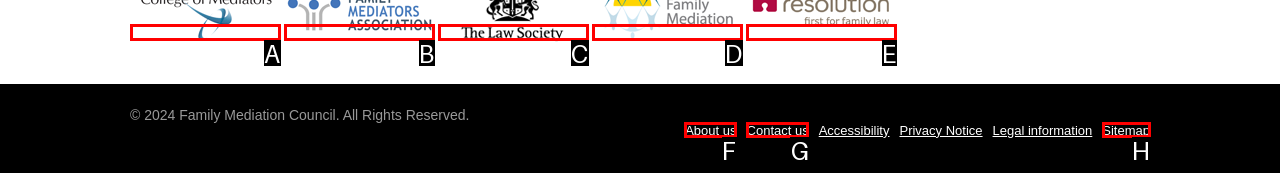To complete the task: go to About us, which option should I click? Answer with the appropriate letter from the provided choices.

F